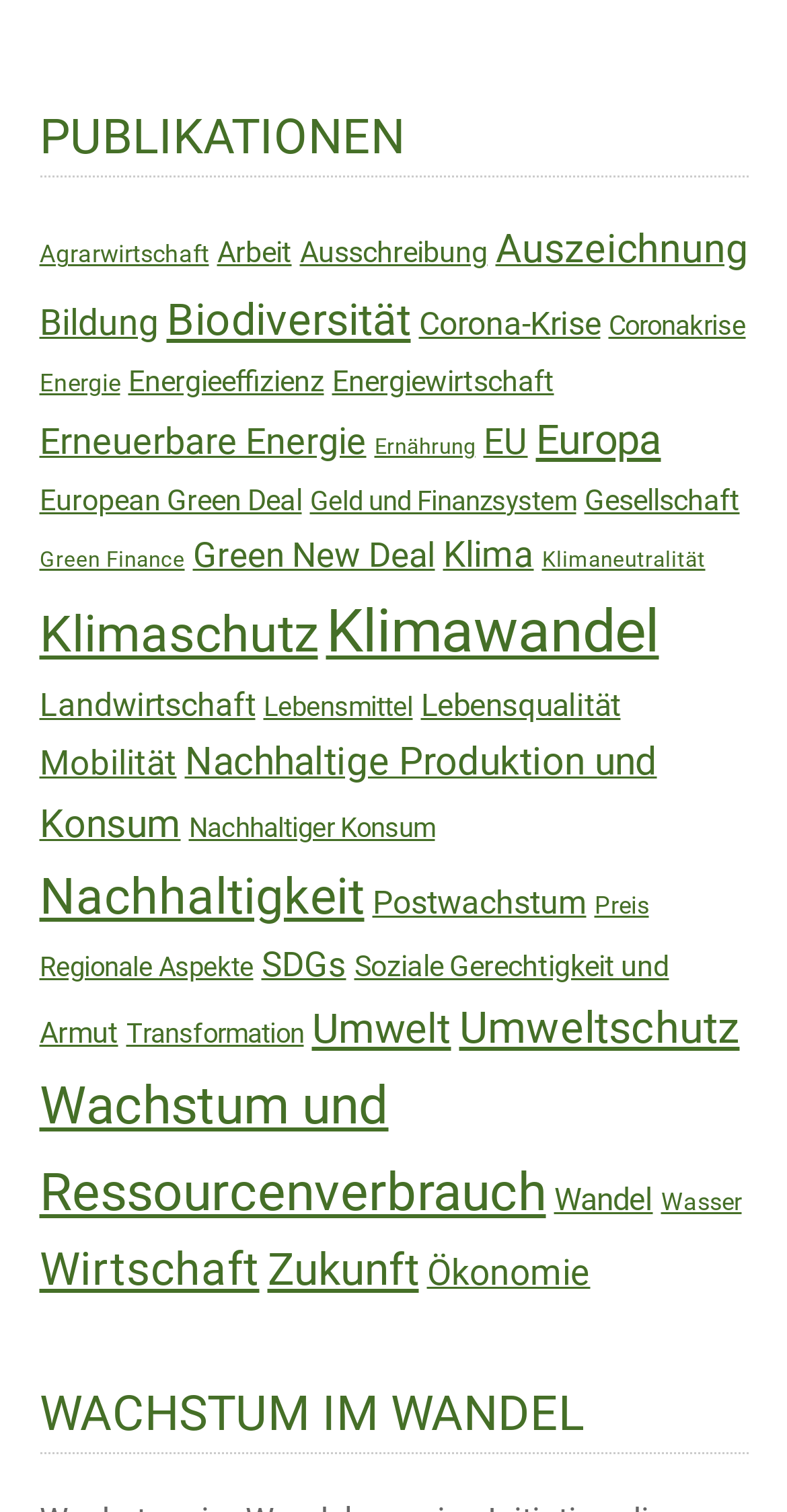Determine the coordinates of the bounding box that should be clicked to complete the instruction: "Read about 'Wachstum im Wandel'". The coordinates should be represented by four float numbers between 0 and 1: [left, top, right, bottom].

[0.05, 0.916, 0.95, 0.962]